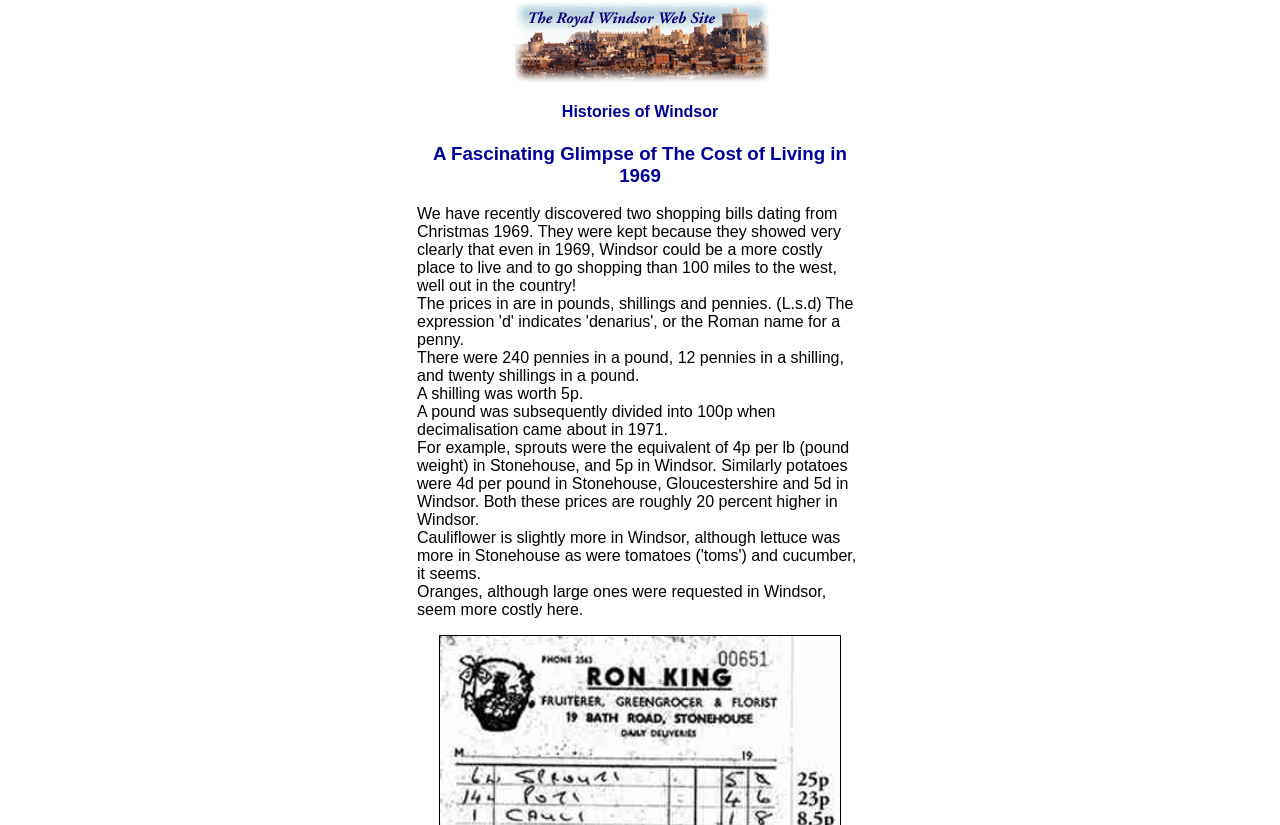Locate the bounding box of the user interface element based on this description: "alt="Thamesweb Logo"".

[0.402, 0.002, 0.601, 0.023]